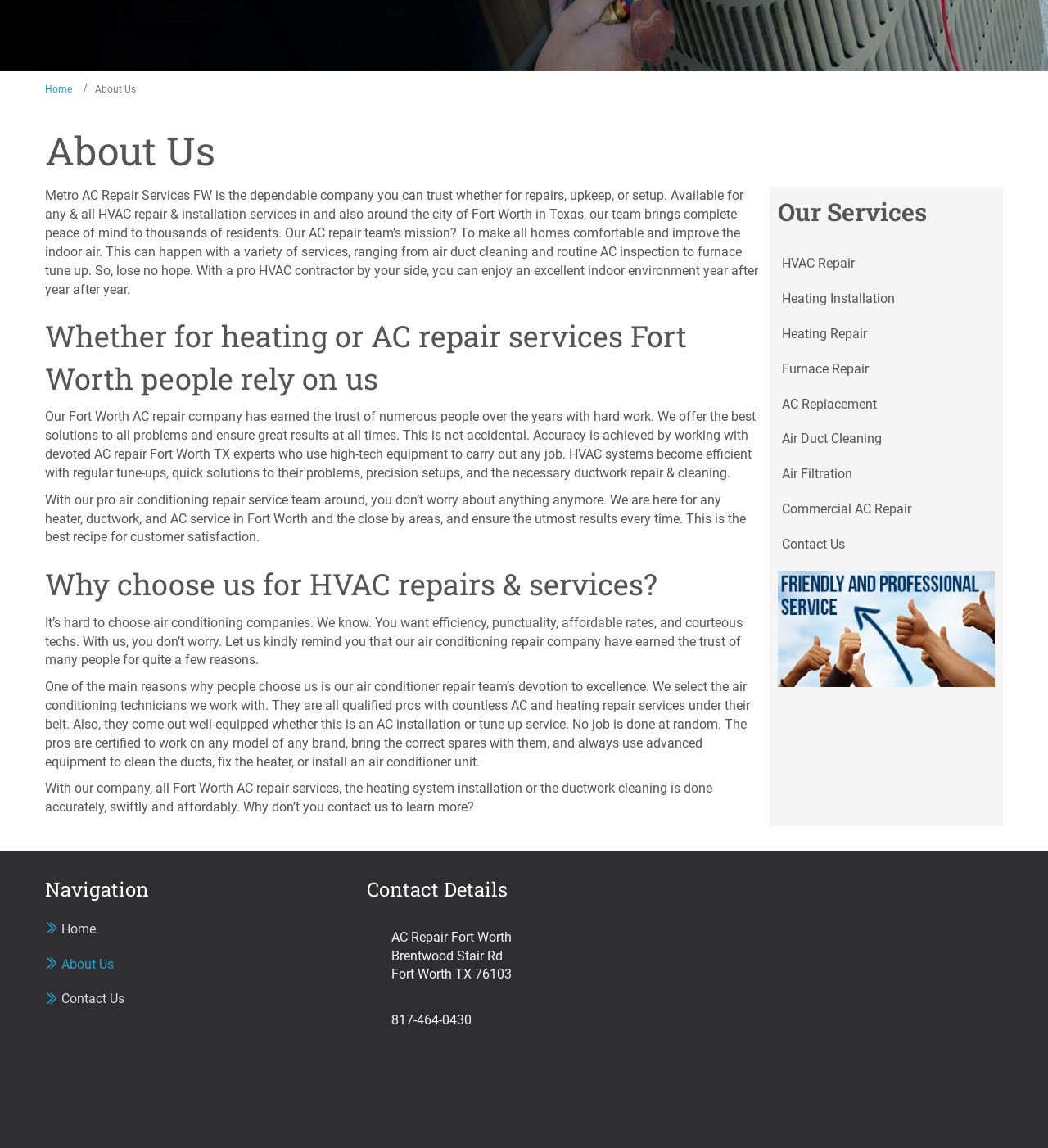Based on the element description Home, identify the bounding box coordinates for the UI element. The coordinates should be in the format (top-left x, top-left y, bottom-right x, bottom-right y) and within the 0 to 1 range.

[0.043, 0.794, 0.091, 0.825]